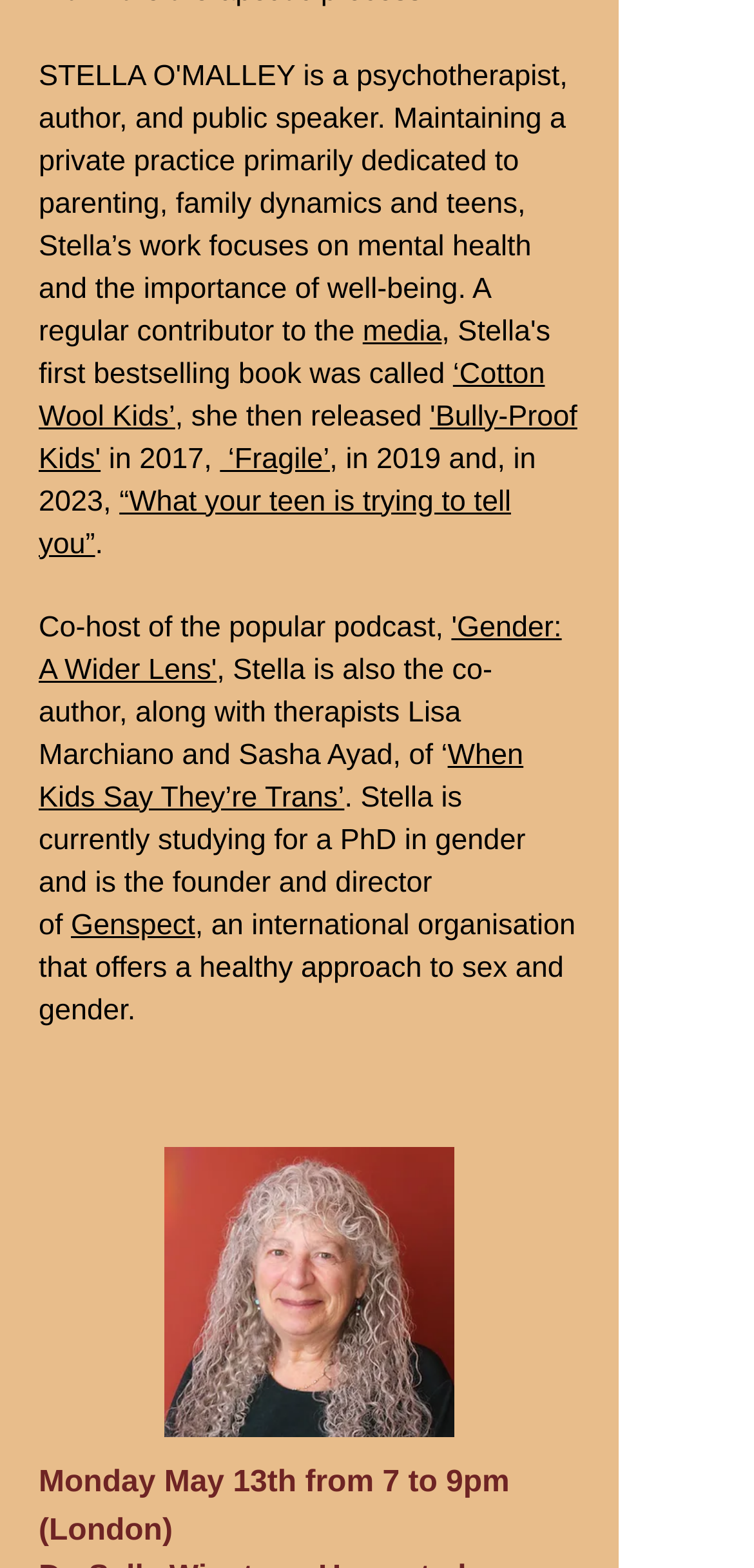Pinpoint the bounding box coordinates of the area that must be clicked to complete this instruction: "Learn about Genspect".

[0.094, 0.579, 0.259, 0.6]